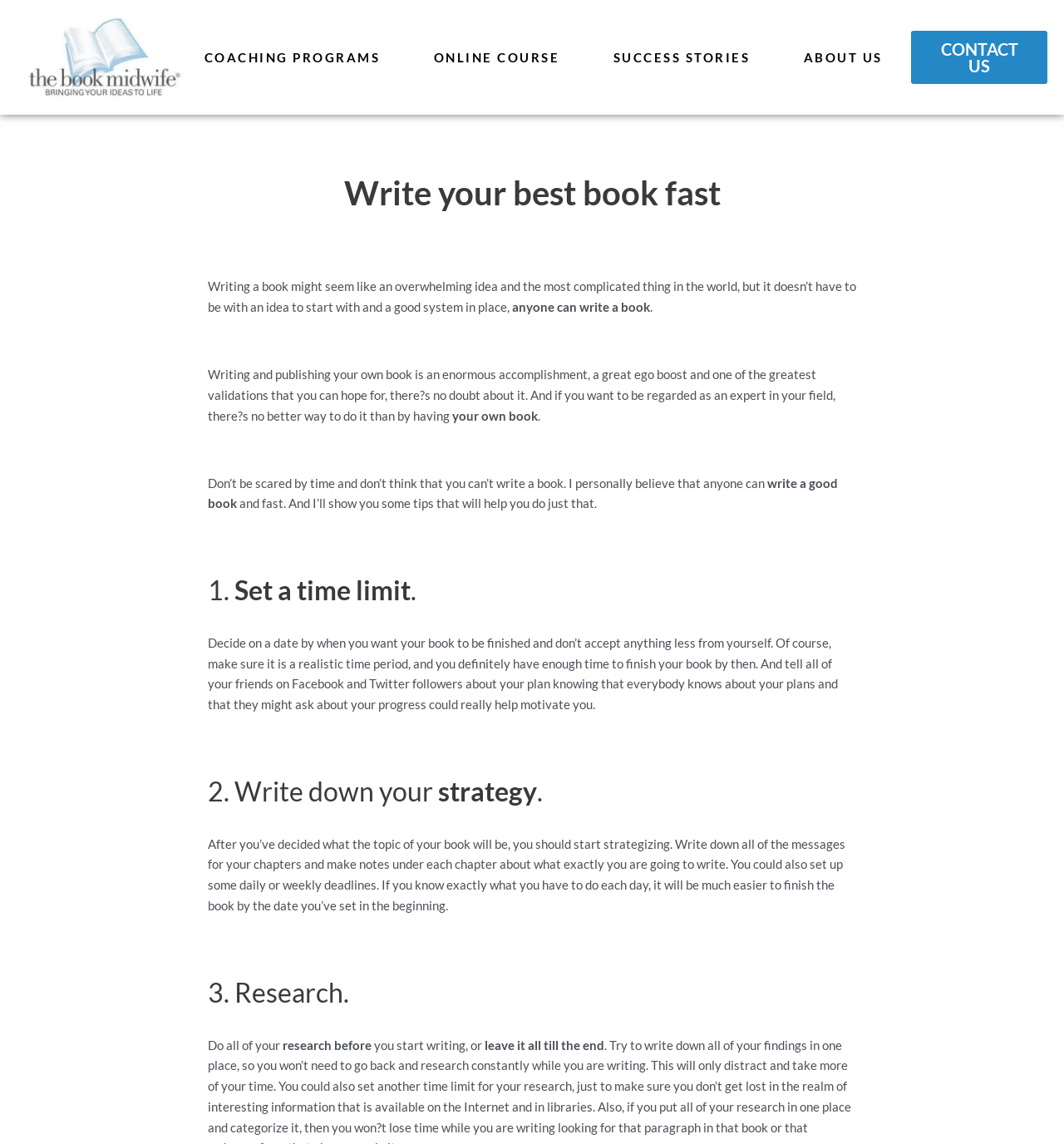Offer a meticulous caption that includes all visible features of the webpage.

The webpage is about writing a book efficiently and with passion, as indicated by the meta description. At the top left corner, there is a logo with a tagline "Book Midwife" accompanied by a link to the website. Below the logo, there are five navigation links: "COACHING PROGRAMS", "ONLINE COURSE", "SUCCESS STORIES", "ABOUT US", and "CONTACT US", which are evenly spaced across the top of the page.

The main content of the webpage starts with a heading "Write your best book fast" followed by a paragraph of text that discusses the idea of writing a book and how it can be an overwhelming task, but with a good system in place, anyone can write a book. The text is divided into several sections, with each section discussing a different aspect of writing a book.

Below the introductory text, there are six actionable tips to help write a book efficiently and with passion. Each tip is represented by a heading, such as "1. Set a time limit", "2. Write down your strategy", and "3. Research", followed by a detailed explanation of the tip. The text is well-structured and easy to follow, with each section building on the previous one to provide a comprehensive guide to writing a book.

Throughout the webpage, the text is the main focus, with no images other than the logo at the top left corner. The overall layout is clean and easy to navigate, with clear headings and concise text that makes it easy to read and understand.